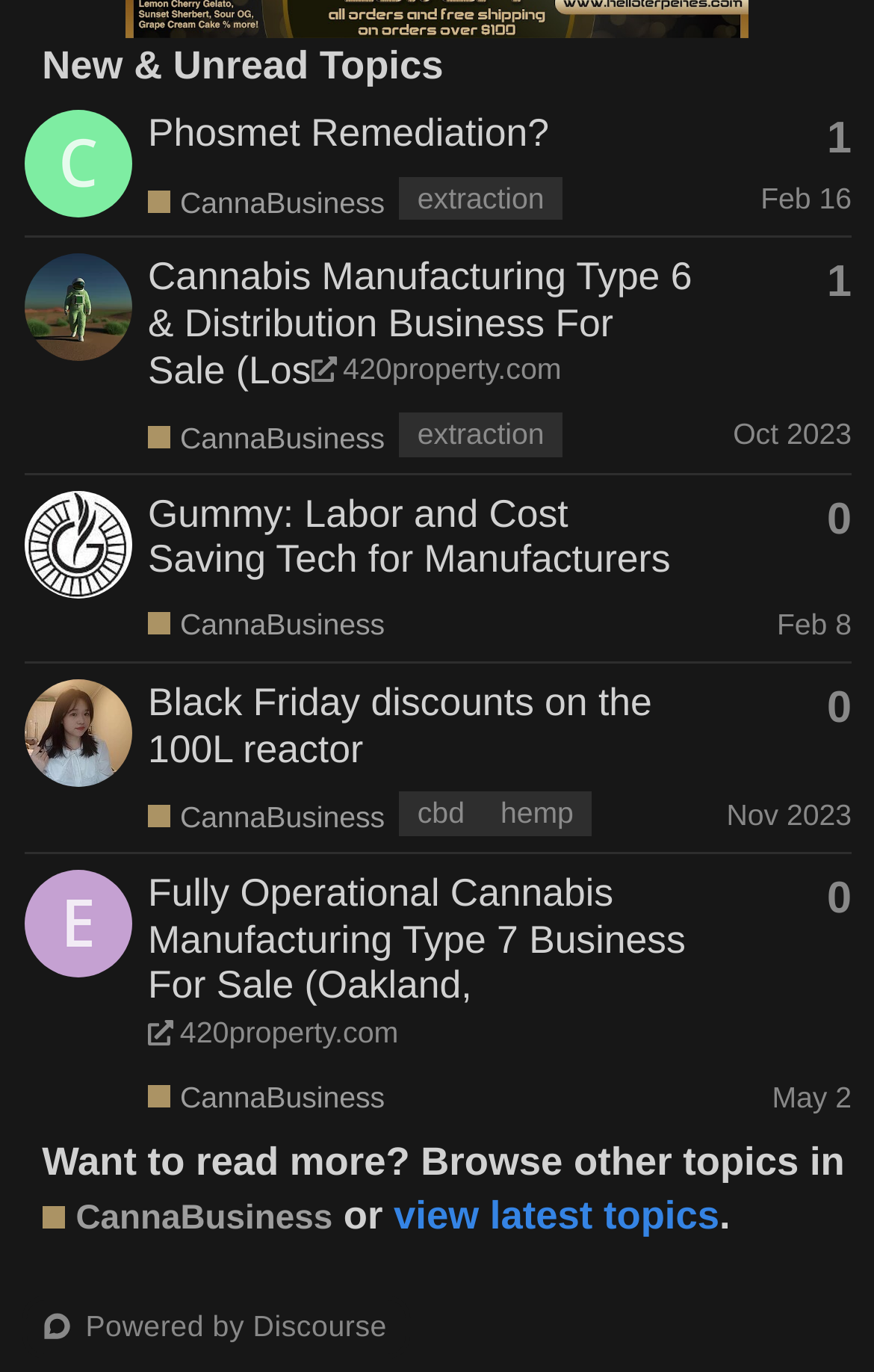With reference to the image, please provide a detailed answer to the following question: What is the date of the latest topic?

The date of the latest topic is Feb 16, as indicated by the text 'Latest: Feb 16, 2024 3:41 am' next to the topic title 'Phosmet Remediation?'.